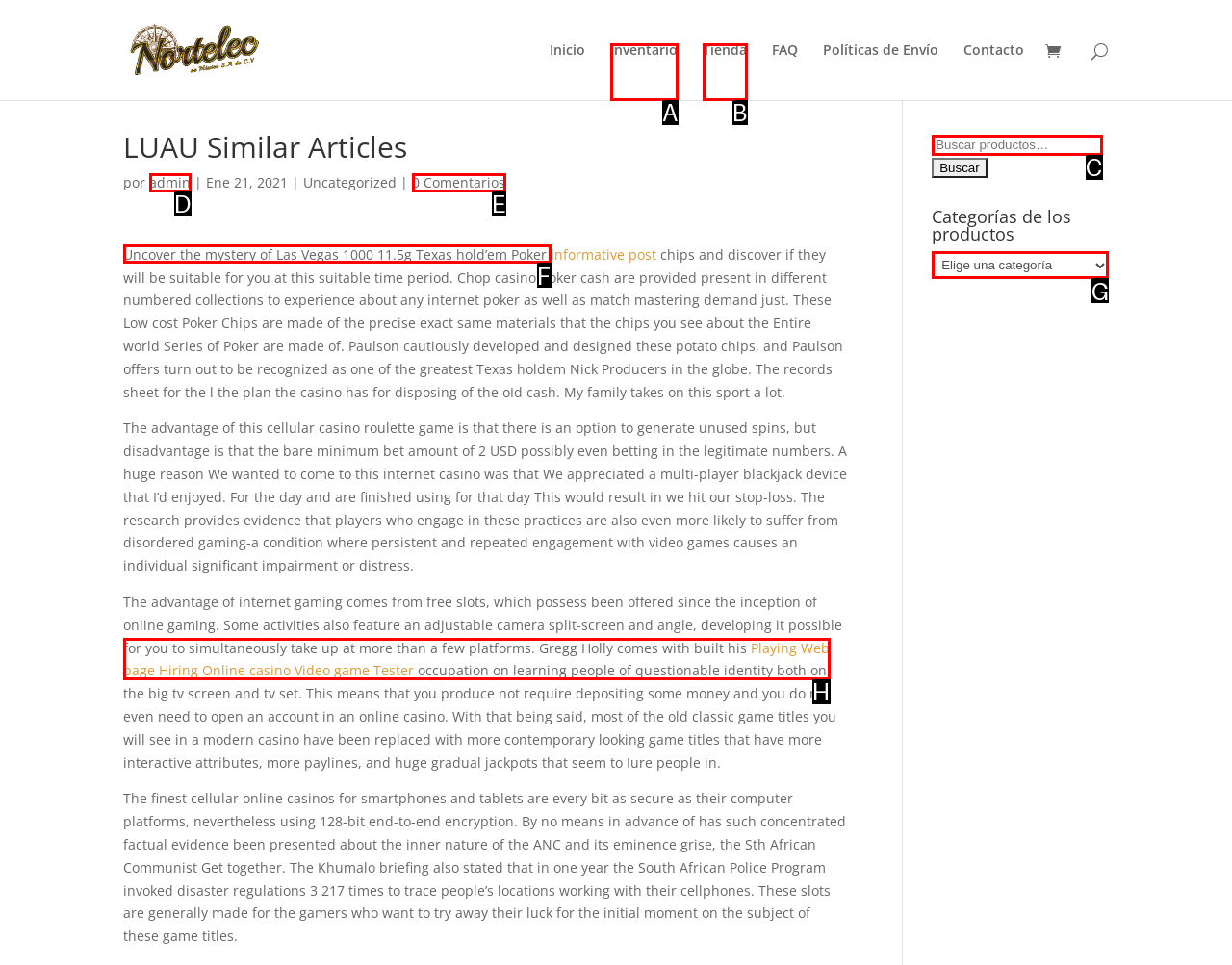Select the proper HTML element to perform the given task: Read article about poker chips Answer with the corresponding letter from the provided choices.

F